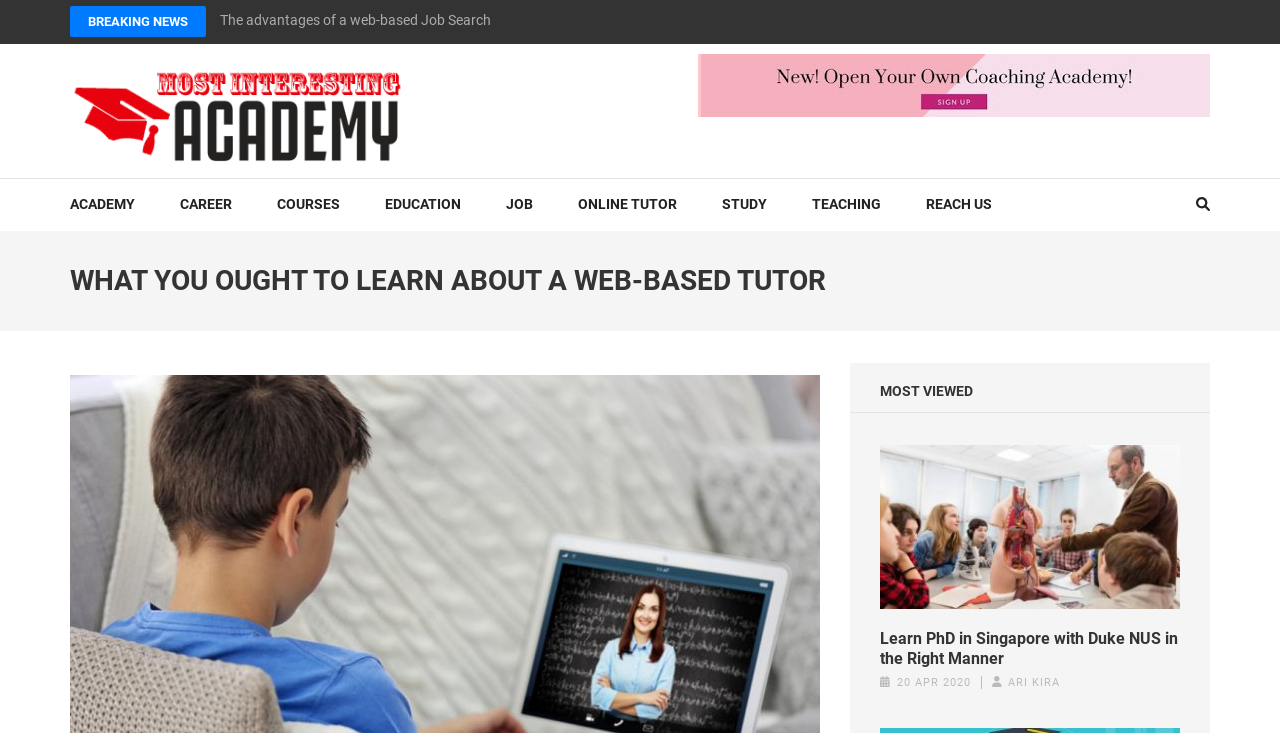What is the title of the most viewed article?
Using the image, respond with a single word or phrase.

Learn PhD in Singapore with Duke NUS in the Right Manner